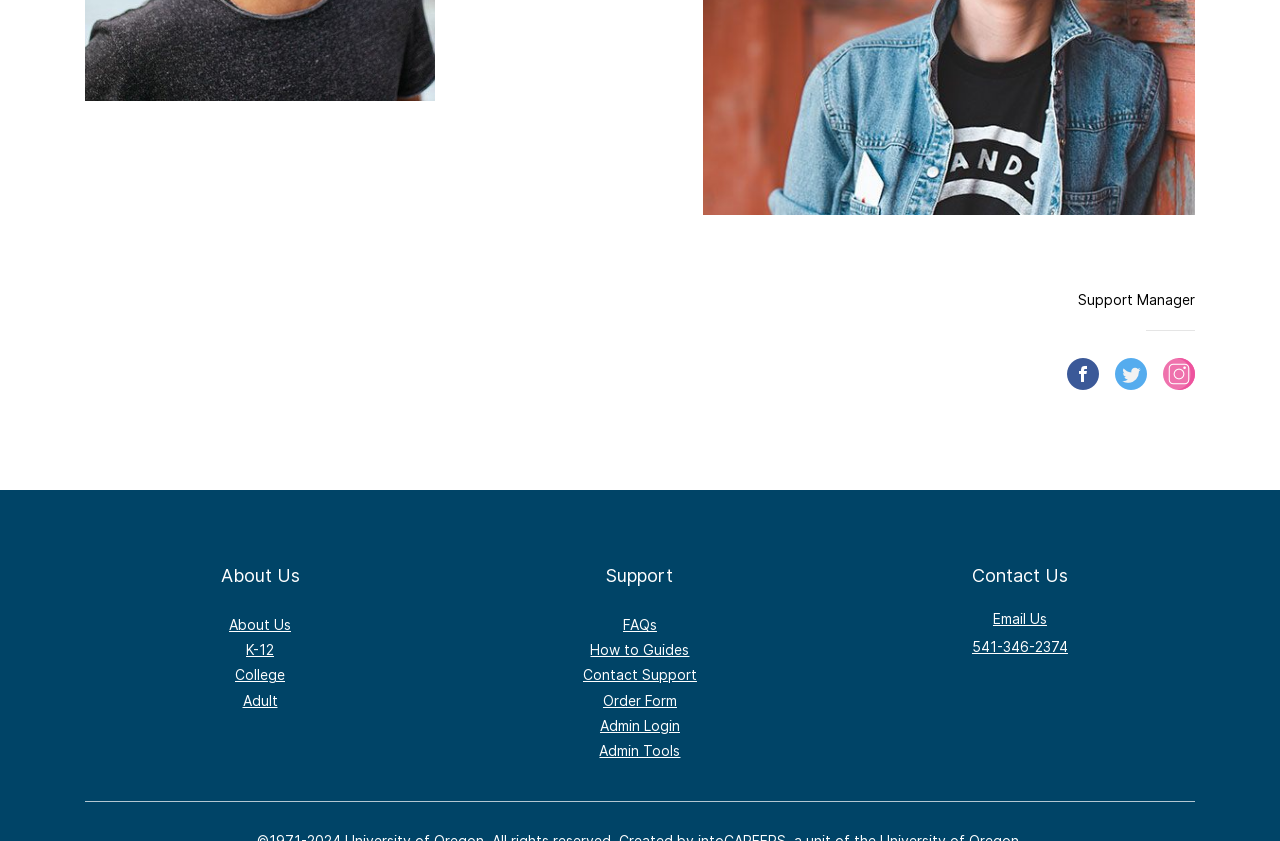Please determine the bounding box coordinates of the clickable area required to carry out the following instruction: "Click on the link to www.example.com". The coordinates must be four float numbers between 0 and 1, represented as [left, top, right, bottom].

[0.834, 0.432, 0.859, 0.452]